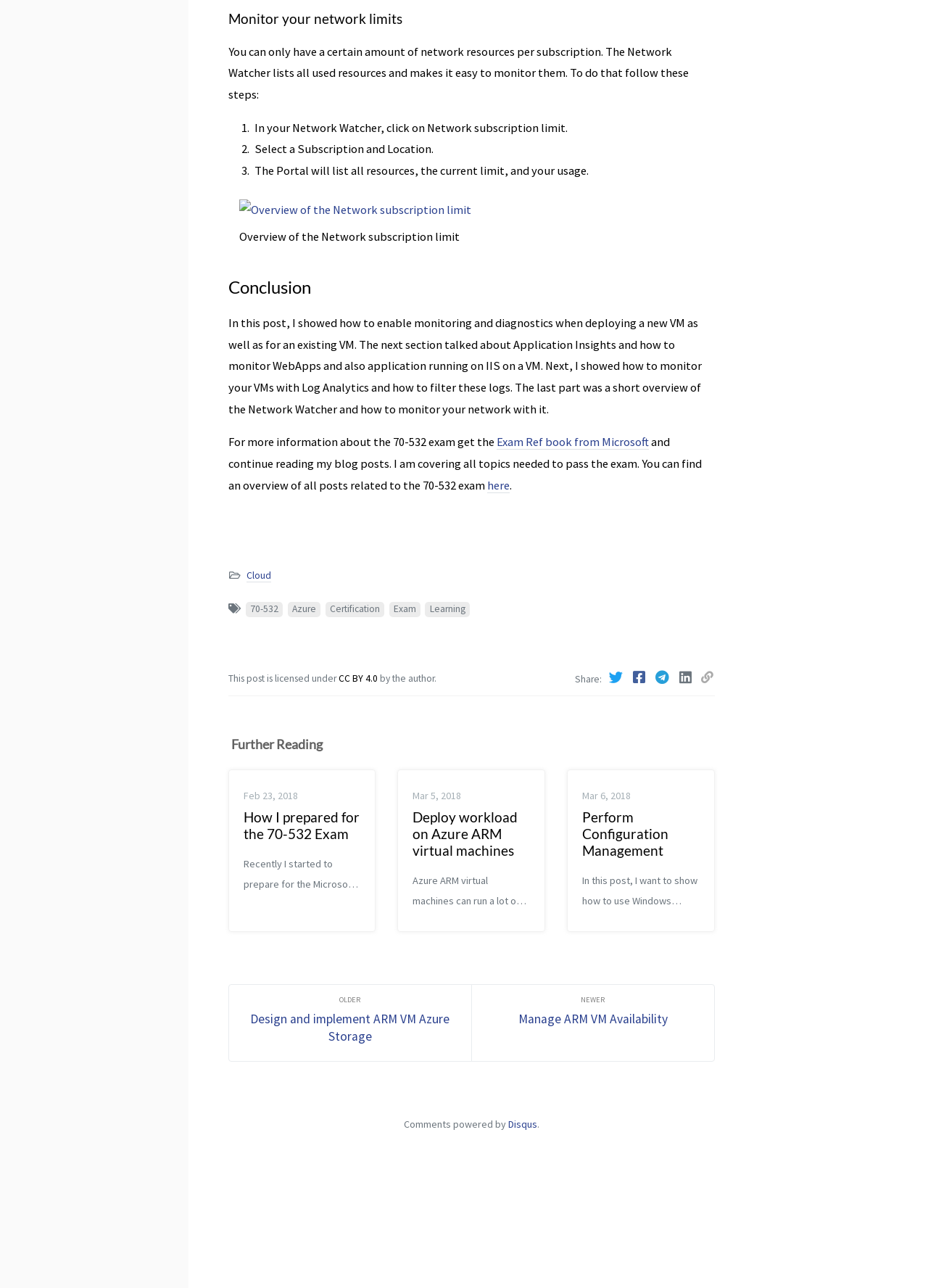Locate the bounding box coordinates of the clickable area to execute the instruction: "Share on Twitter". Provide the coordinates as four float numbers between 0 and 1, represented as [left, top, right, bottom].

[0.654, 0.519, 0.676, 0.533]